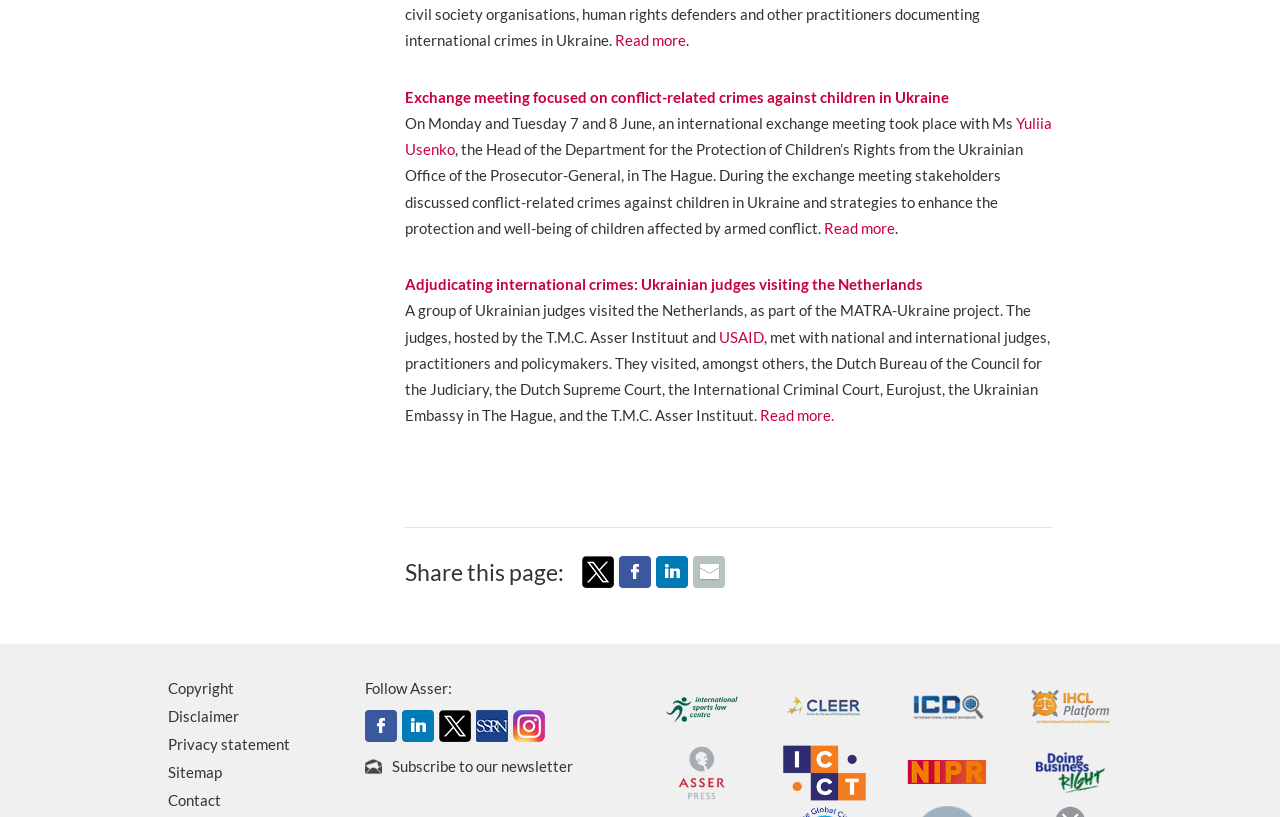Please answer the following question using a single word or phrase: How many links are in the footer section?

13